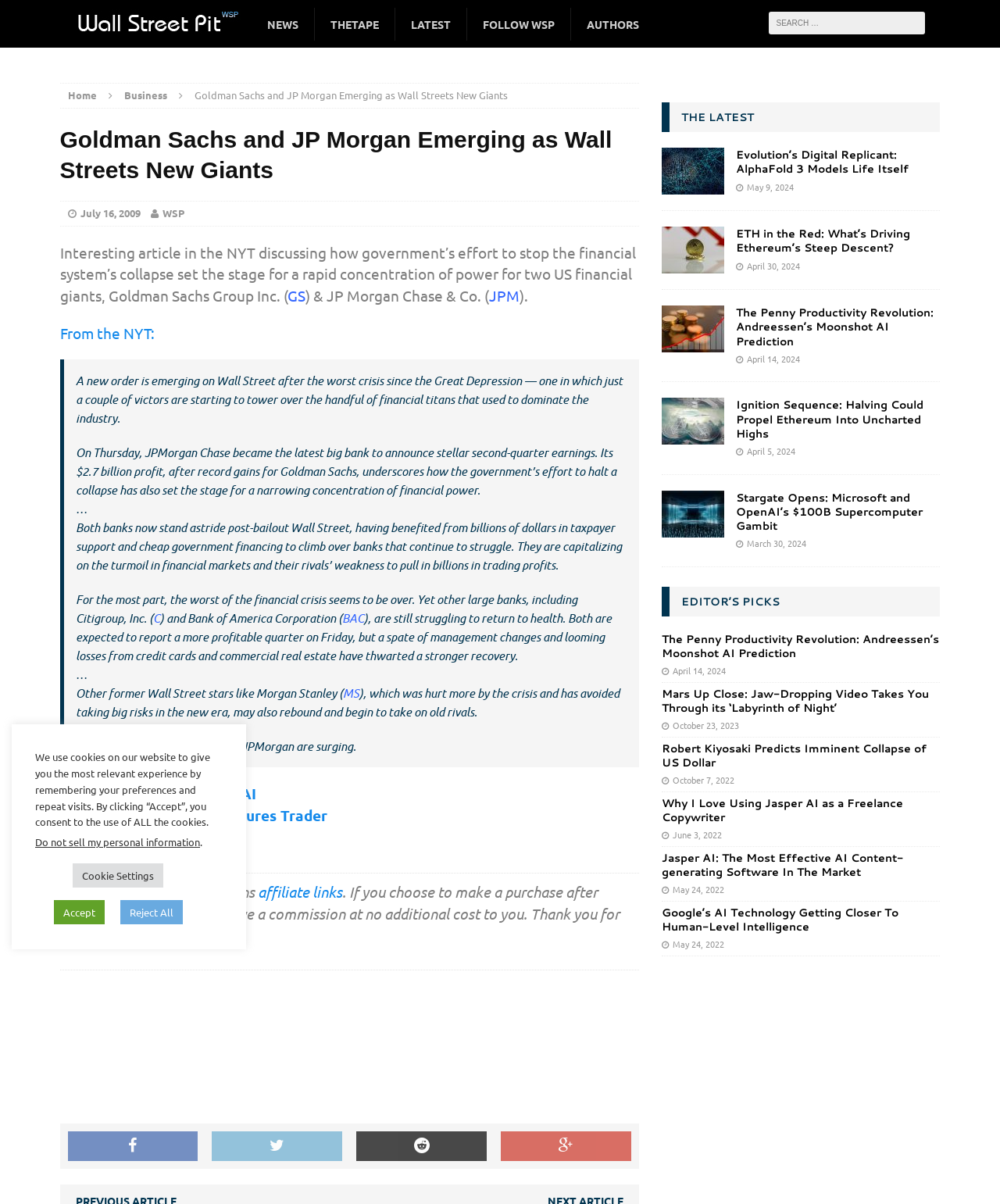Give a one-word or short phrase answer to this question: 
What is the name of the website?

Wall Street Pit